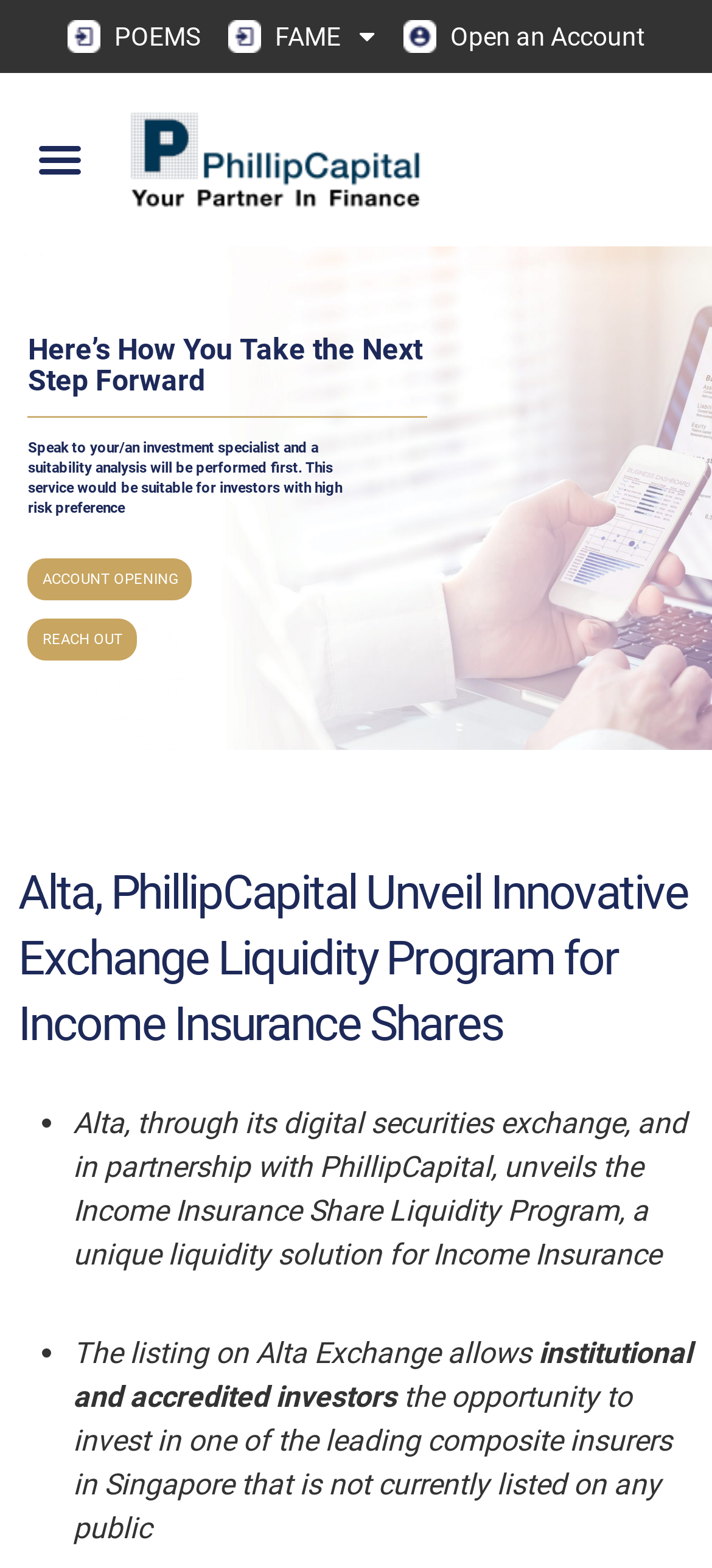Using the element description: "Open an Account", determine the bounding box coordinates. The coordinates should be in the format [left, top, right, bottom], with values between 0 and 1.

[0.565, 0.012, 0.906, 0.035]